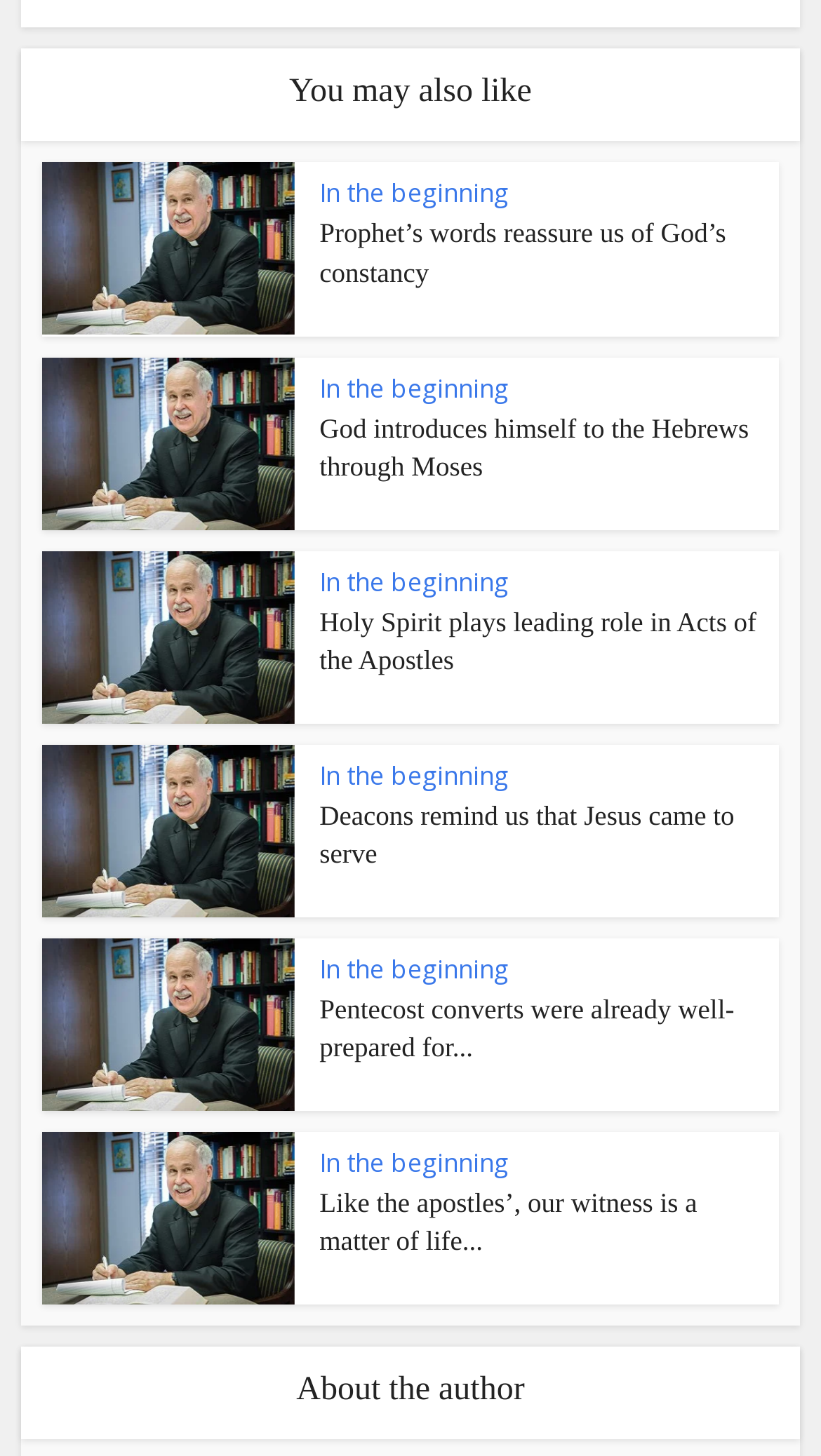What is the format of the articles on this webpage?
Use the image to answer the question with a single word or phrase.

Image and text